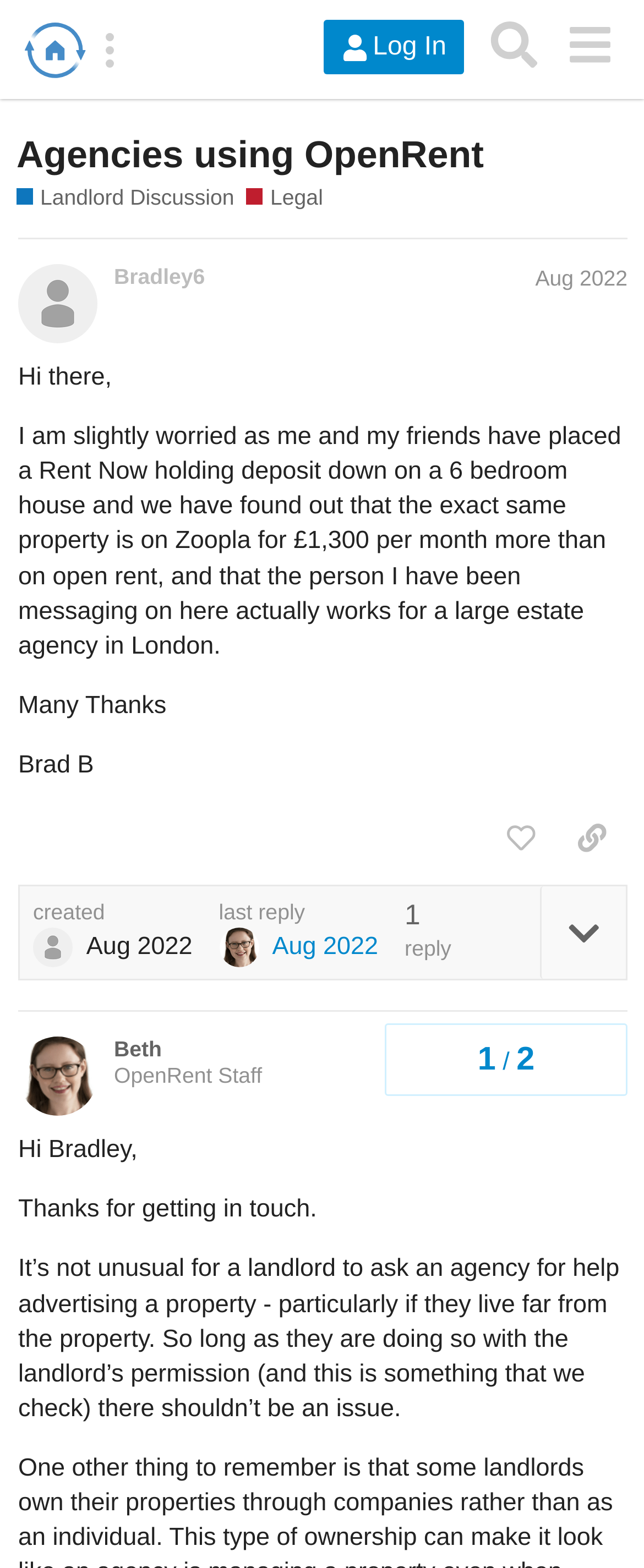Provide your answer in a single word or phrase: 
Who responded to the first post?

Beth